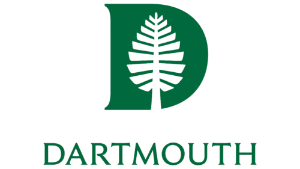Construct a detailed narrative about the image.

The image features the official logo of Dartmouth College, which is a prominent private Ivy League research university located in Hanover, New Hampshire. The logo prominently displays a stylized letter "D," integrated with a distinctive green design of a pine tree, representing the institution's commitment to nature and its New England roots. Below the emblem, the name "DARTMOUTH" is inscribed in capital letters, showcasing the university's identity. This logo is a key symbol of Dartmouth College, which was established in 1769 and is known for its rich history and academic excellence. The image can be viewed and downloaded in high quality in either PNG or SVG formats, optimized for various uses, ensuring clarity and ease of access across different platforms.